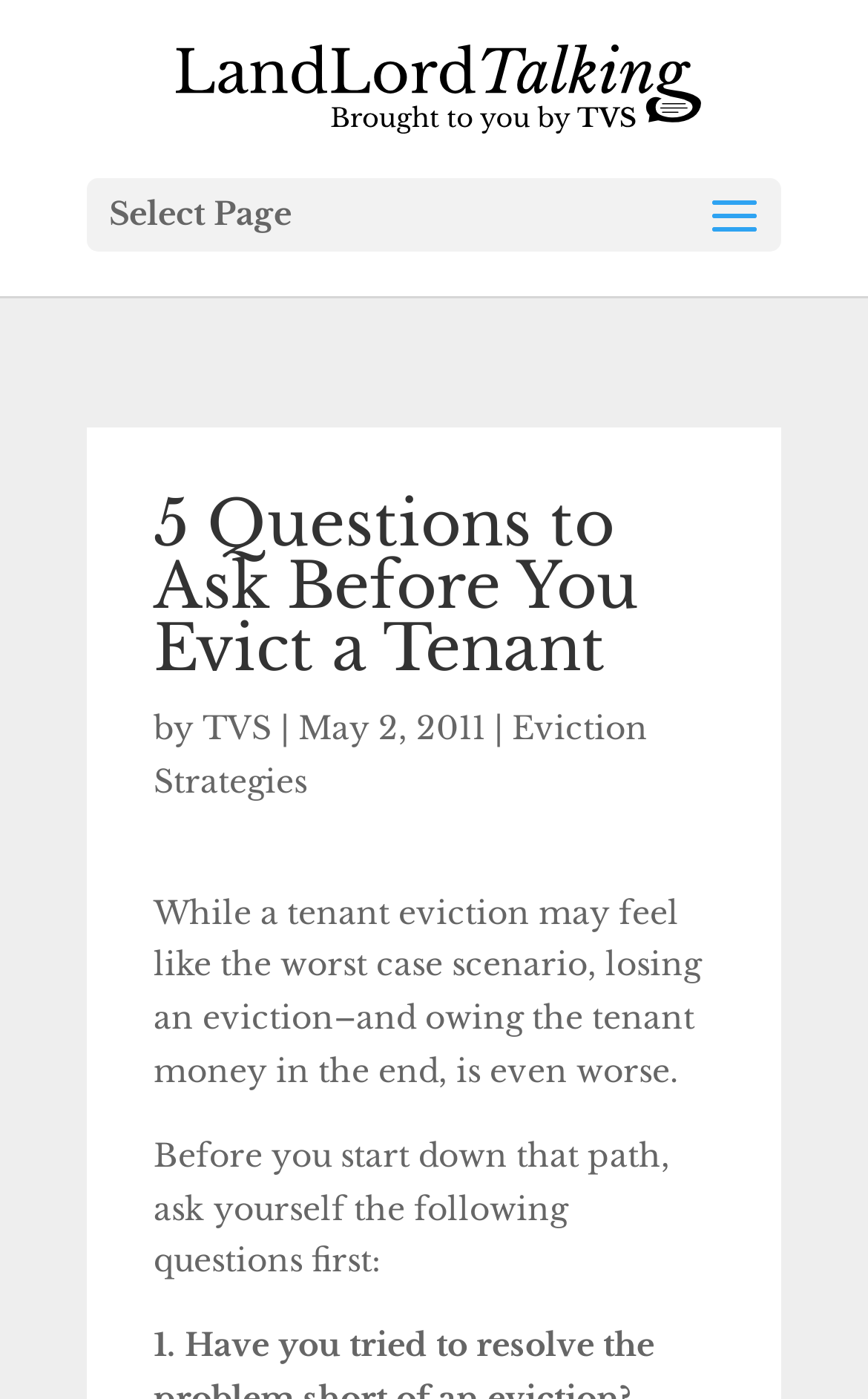Given the element description, predict the bounding box coordinates in the format (top-left x, top-left y, bottom-right x, bottom-right y). Make sure all values are between 0 and 1. Here is the element description: alt="Landlord Talking"

[0.202, 0.048, 0.809, 0.076]